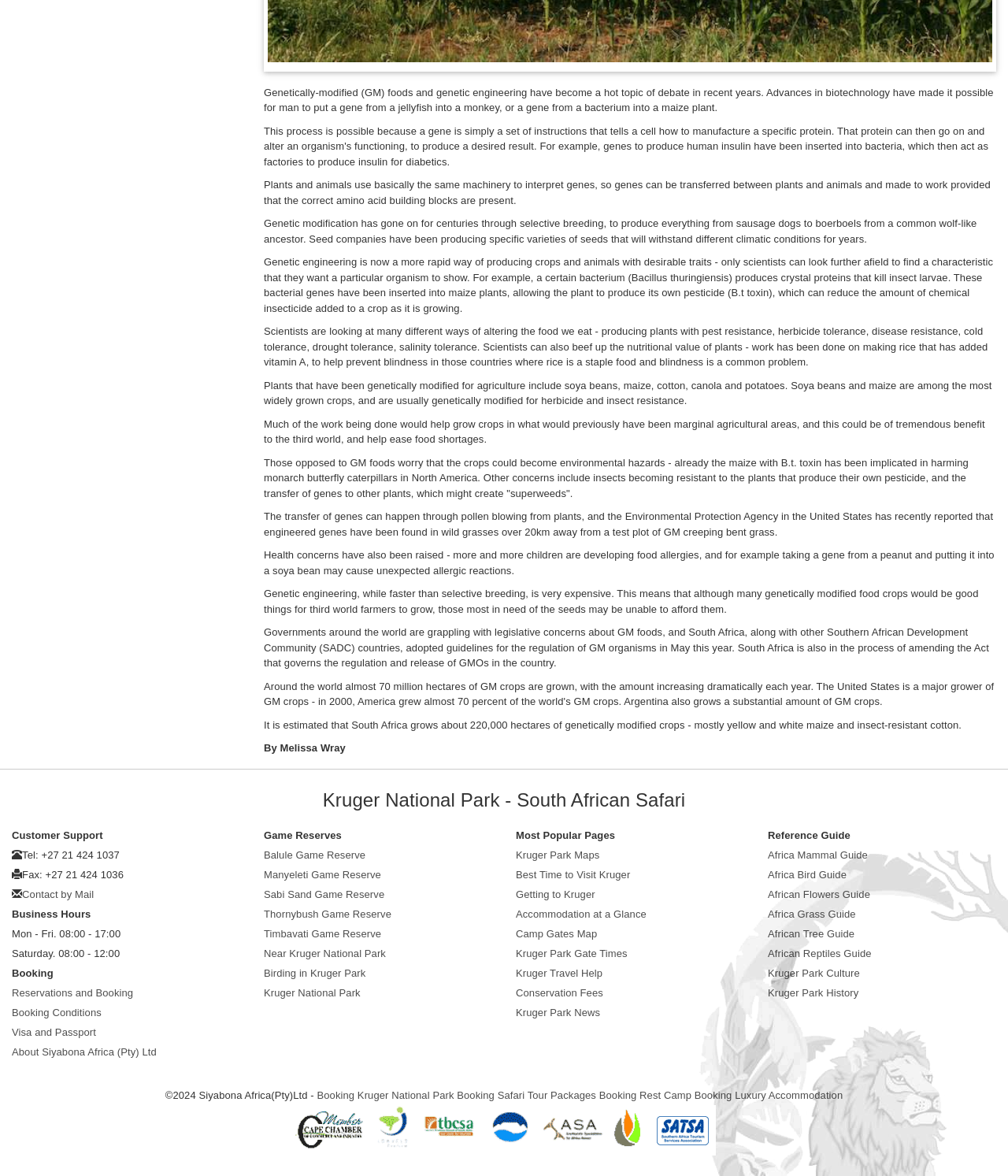Using the provided description Booking Conditions, find the bounding box coordinates for the UI element. Provide the coordinates in (top-left x, top-left y, bottom-right x, bottom-right y) format, ensuring all values are between 0 and 1.

[0.012, 0.856, 0.101, 0.866]